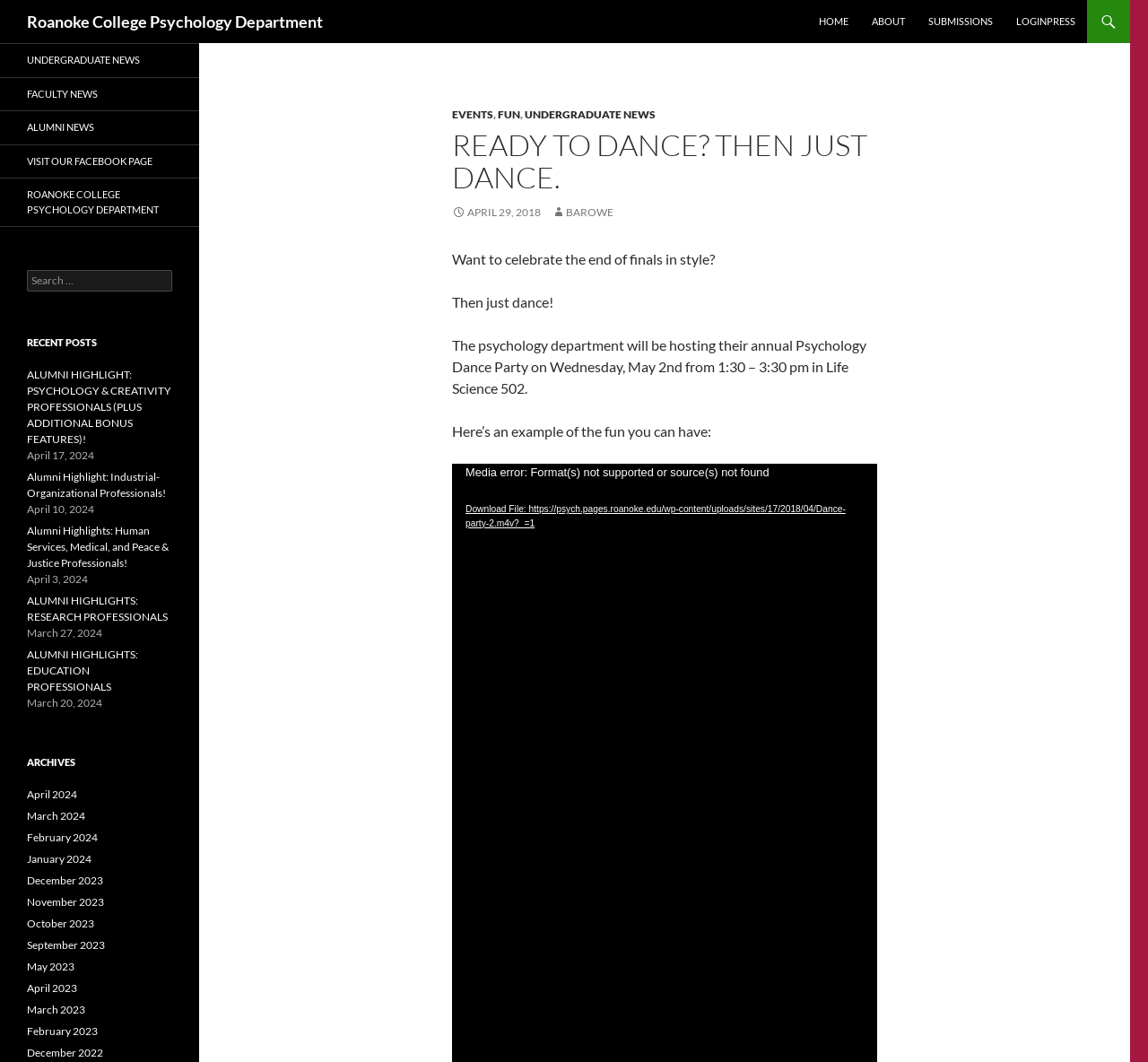Please identify the bounding box coordinates of the element that needs to be clicked to perform the following instruction: "Read the 'UNDERGRADUATE NEWS'".

[0.0, 0.041, 0.173, 0.072]